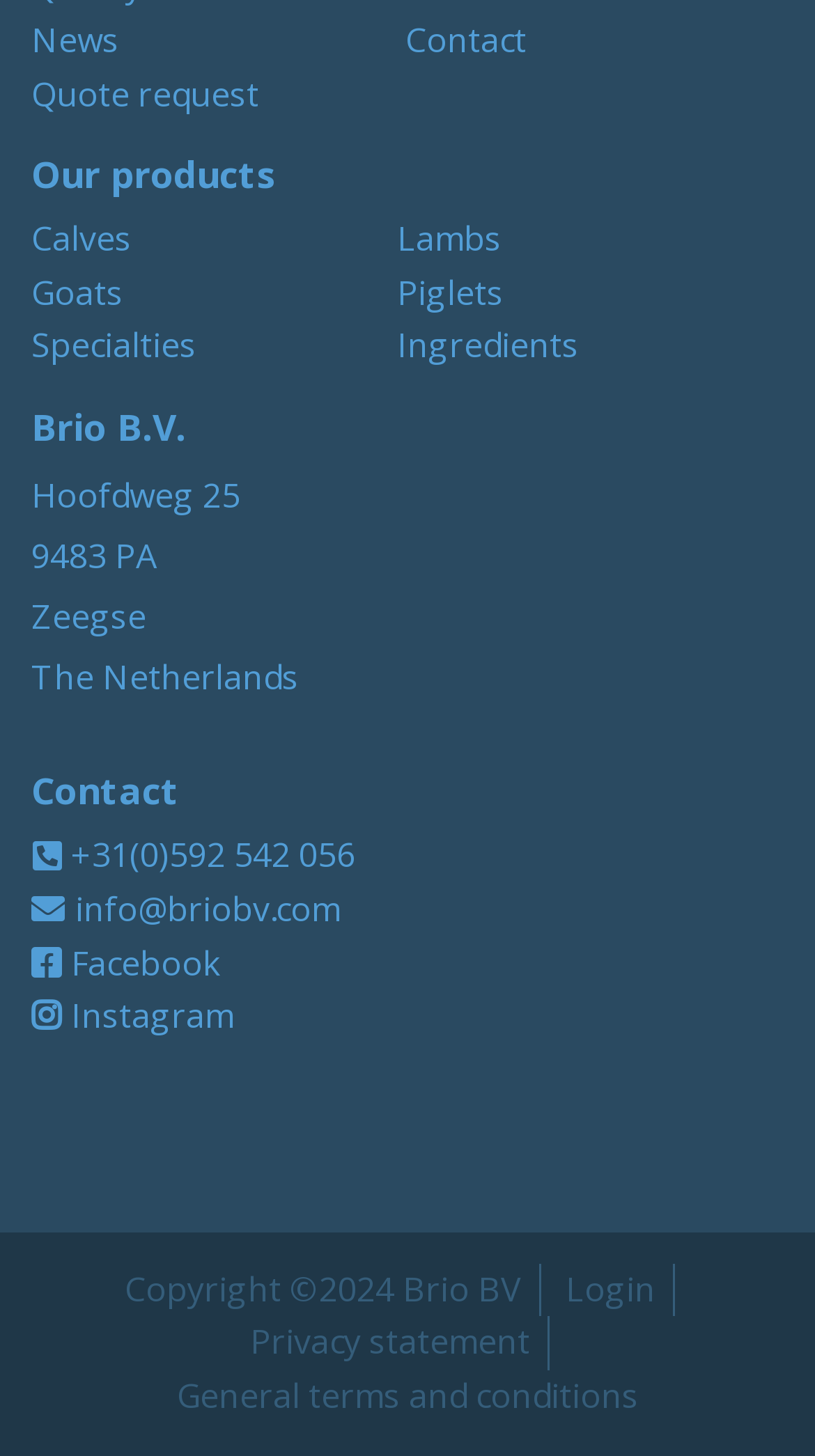How many social media links are available?
Answer the question in a detailed and comprehensive manner.

There are two social media links available, which are Facebook and Instagram, located at the bottom of the webpage.